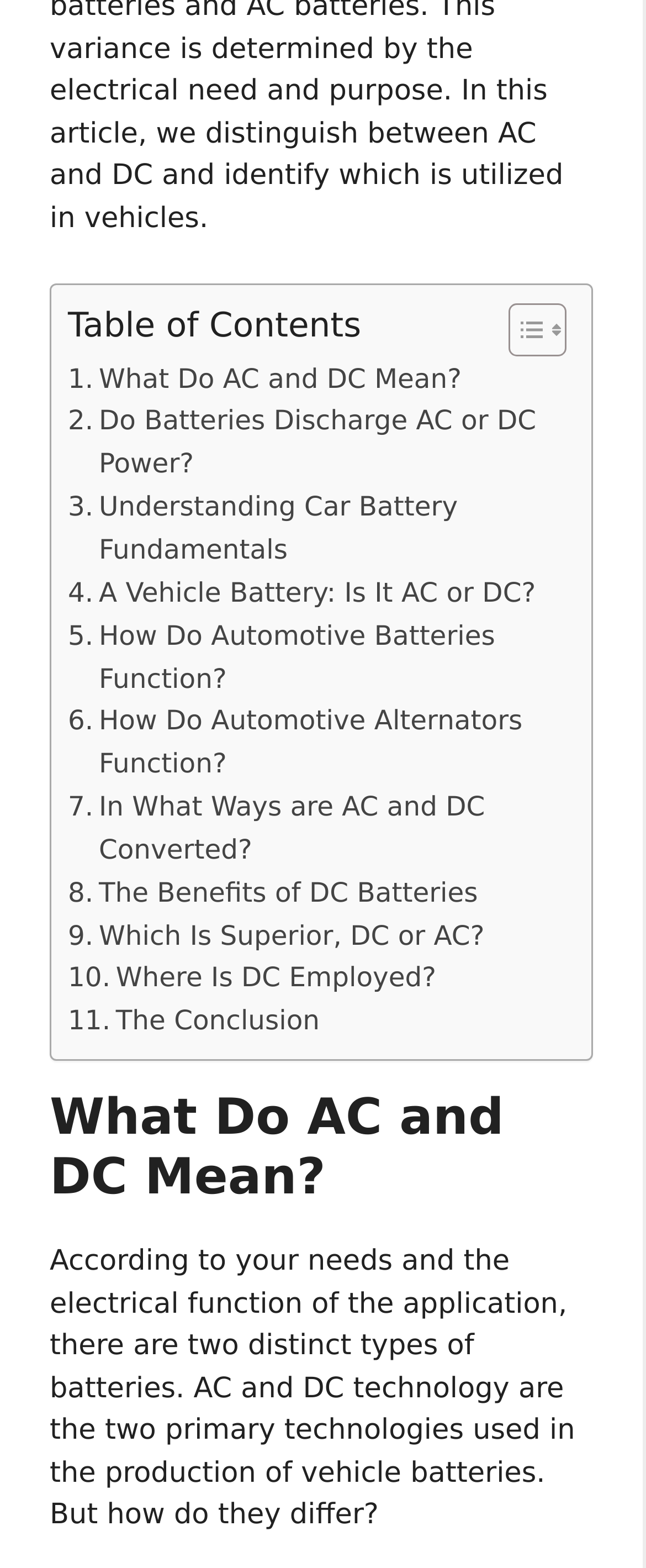Pinpoint the bounding box coordinates of the clickable area necessary to execute the following instruction: "Toggle the Table of Contents". The coordinates should be given as four float numbers between 0 and 1, namely [left, top, right, bottom].

[0.749, 0.192, 0.864, 0.228]